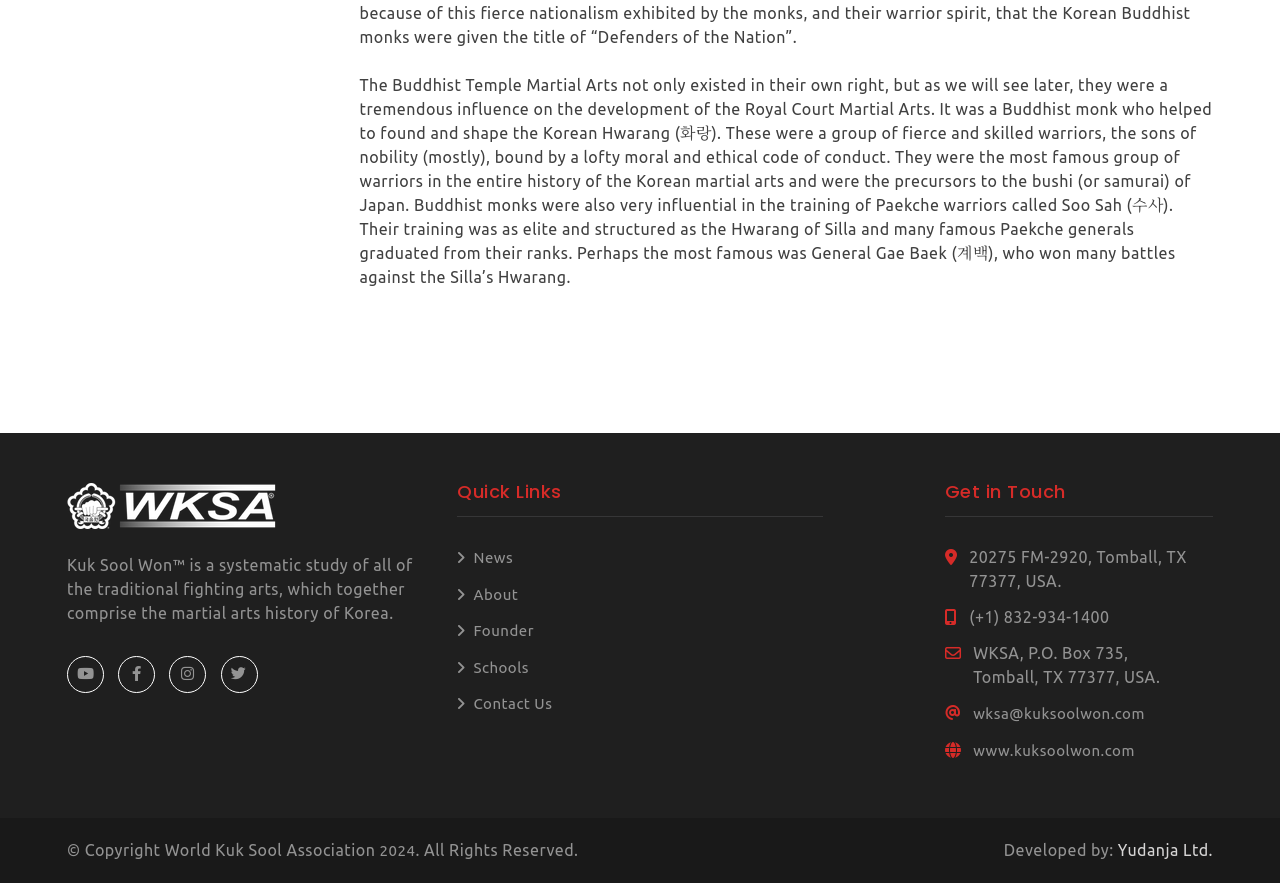Show the bounding box coordinates for the HTML element described as: "Yudanja Ltd.".

[0.873, 0.953, 0.948, 0.973]